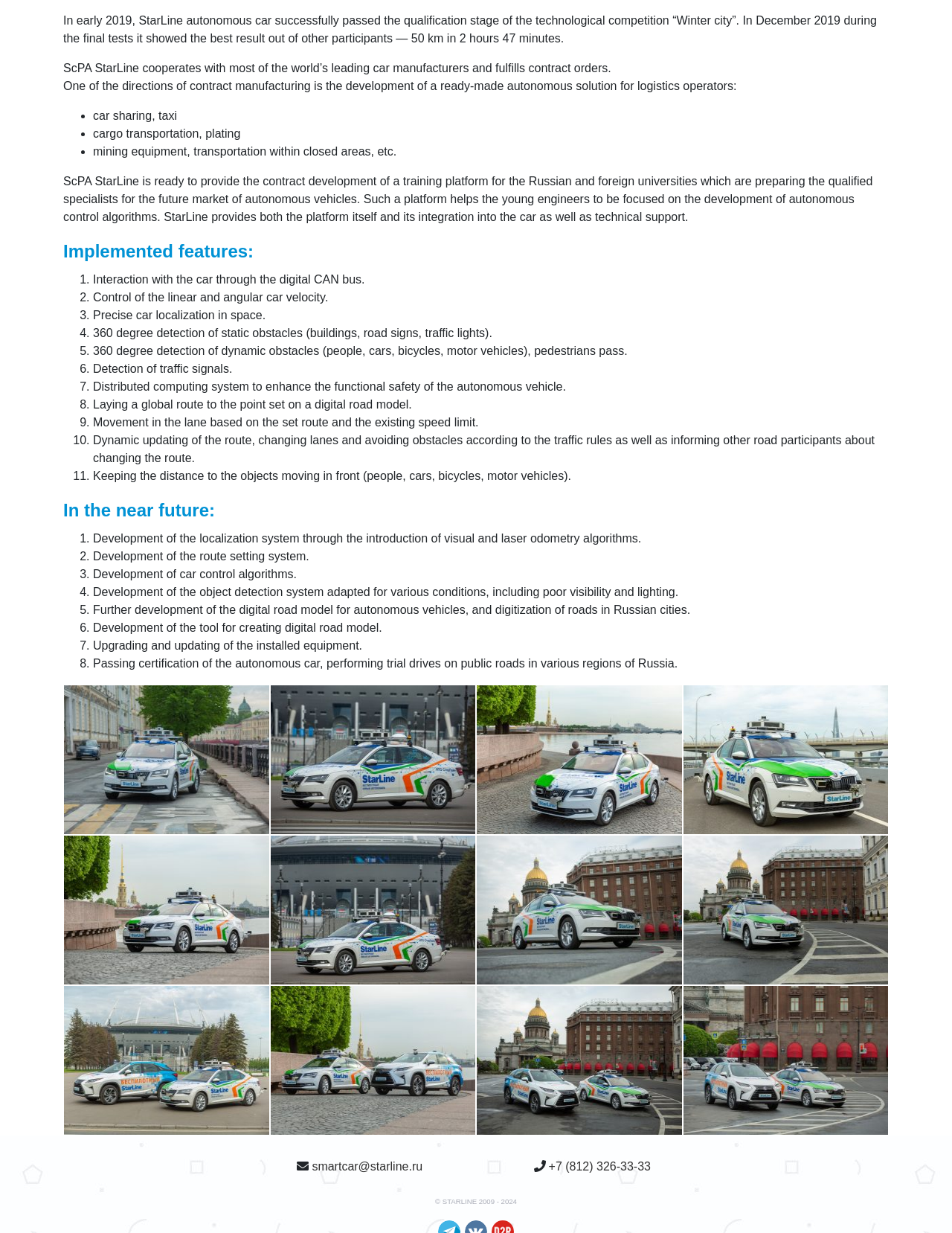Identify the bounding box for the described UI element: "smartcar@starline.ru".

[0.328, 0.941, 0.444, 0.951]